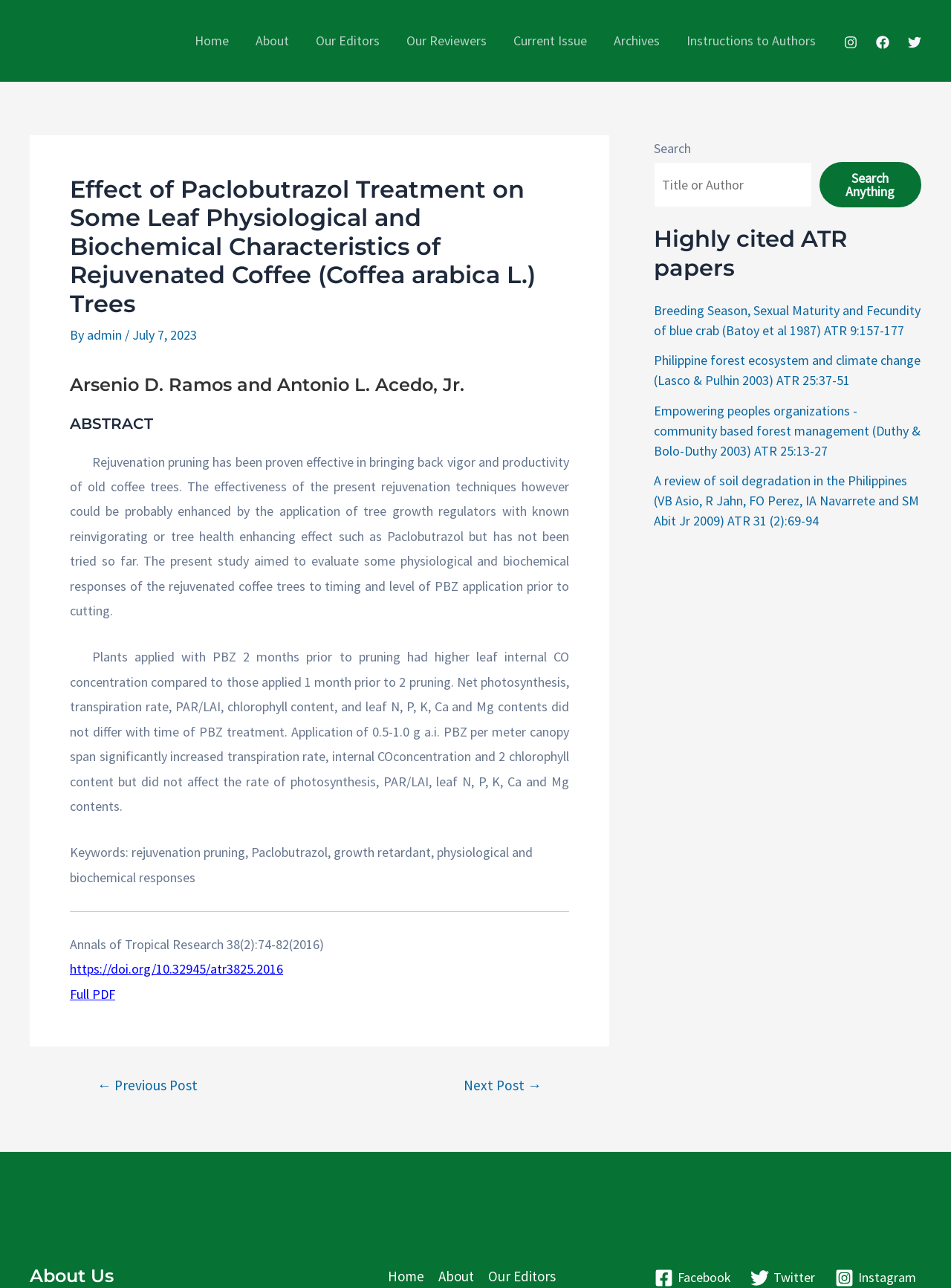Identify the bounding box coordinates of the clickable section necessary to follow the following instruction: "Check the 'Highly cited ATR papers'". The coordinates should be presented as four float numbers from 0 to 1, i.e., [left, top, right, bottom].

[0.688, 0.174, 0.969, 0.22]